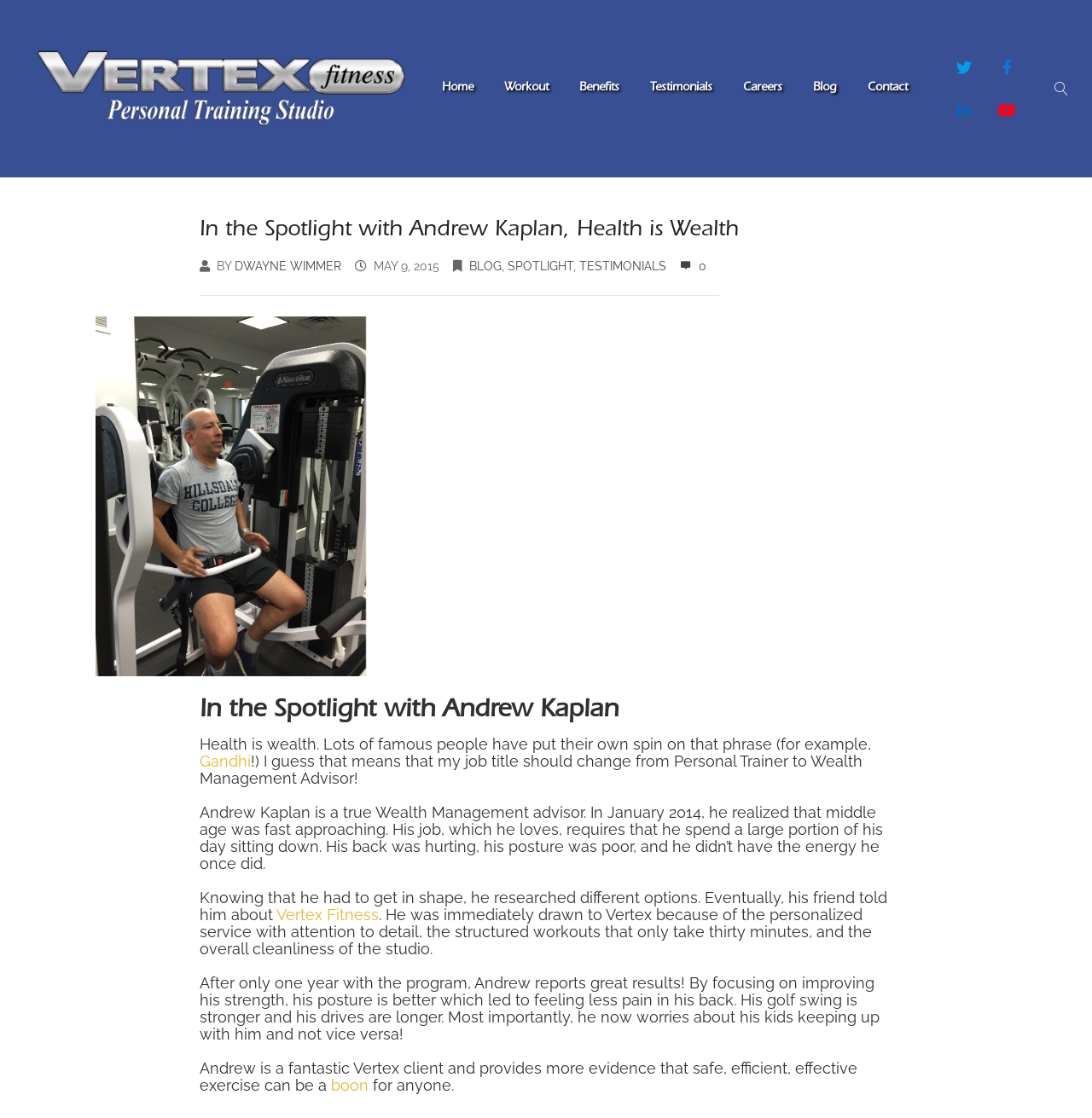Given the content of the image, can you provide a detailed answer to the question?
What is the benefit of Andrew Kaplan's exercise program?

I found the answer by reading the text that describes the results of Andrew Kaplan's exercise program. According to the text, Andrew's posture is better, which has led to feeling less pain in his back.